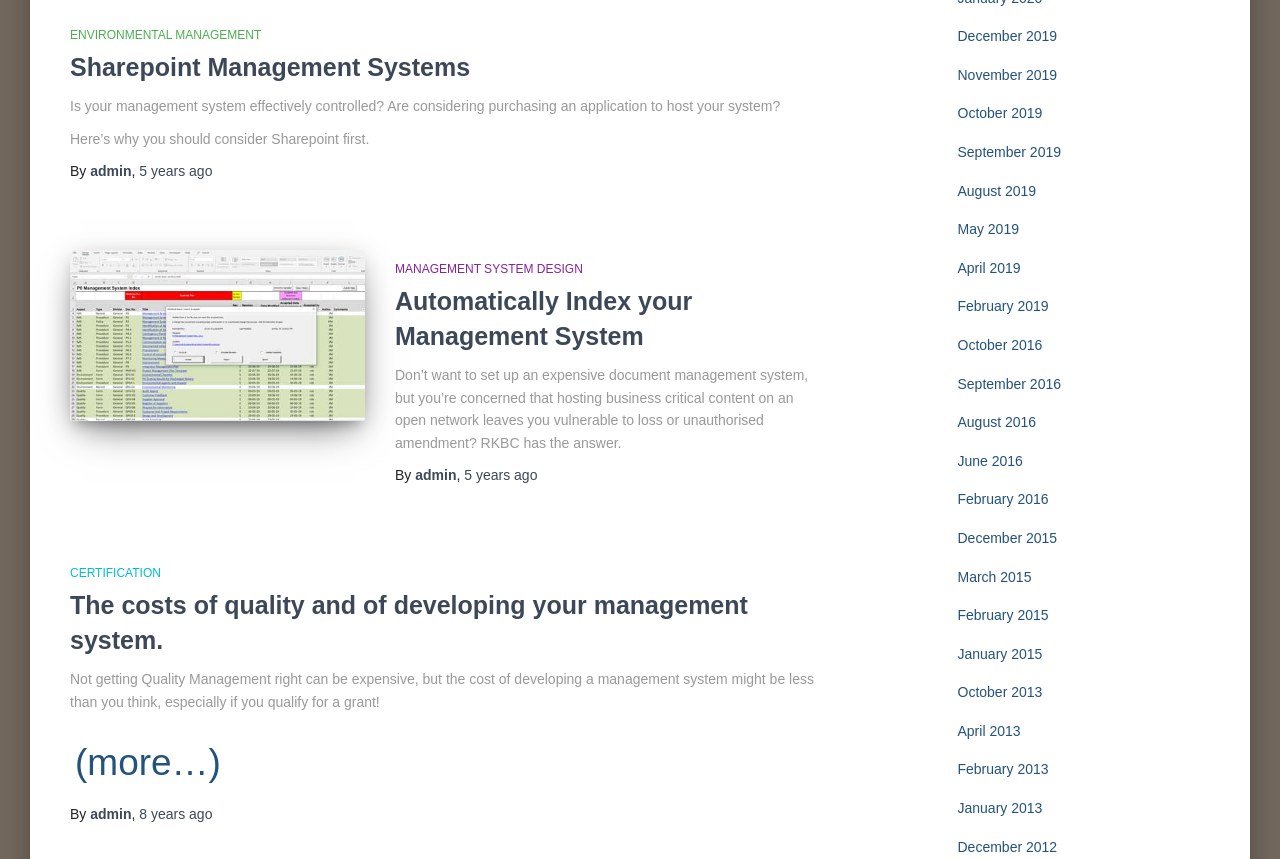Please identify the bounding box coordinates of the region to click in order to complete the task: "Click on 'ENVIRONMENTAL MANAGEMENT'". The coordinates must be four float numbers between 0 and 1, specified as [left, top, right, bottom].

[0.055, 0.032, 0.204, 0.048]